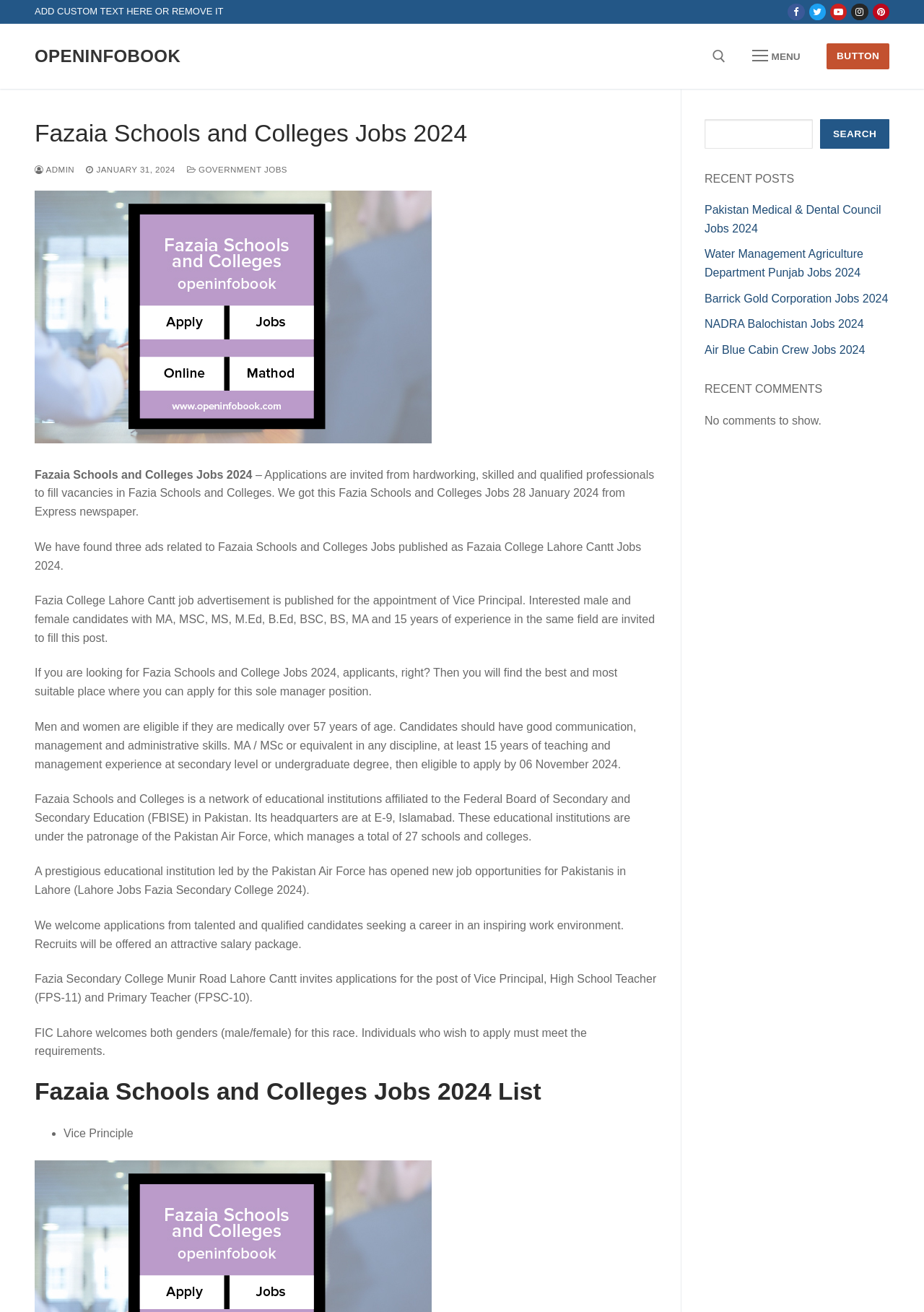Use a single word or phrase to answer the following:
What is the name of the educational institution?

Fazaia Schools and Colleges